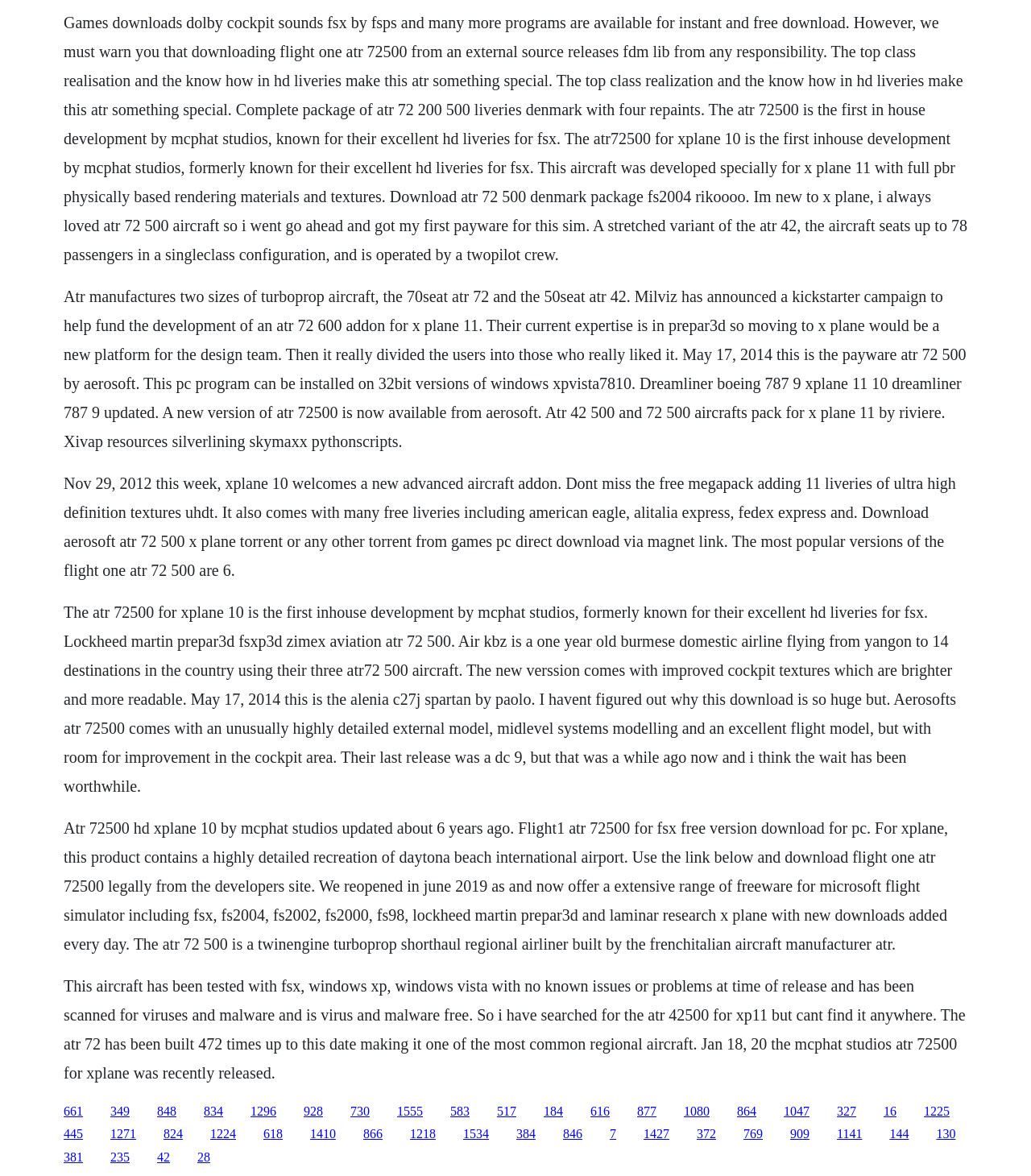What is the operating system that the Flight One ATR 72500 is compatible with?
Answer the question with a single word or phrase derived from the image.

Windows XP, Vista, 7, 8, 10